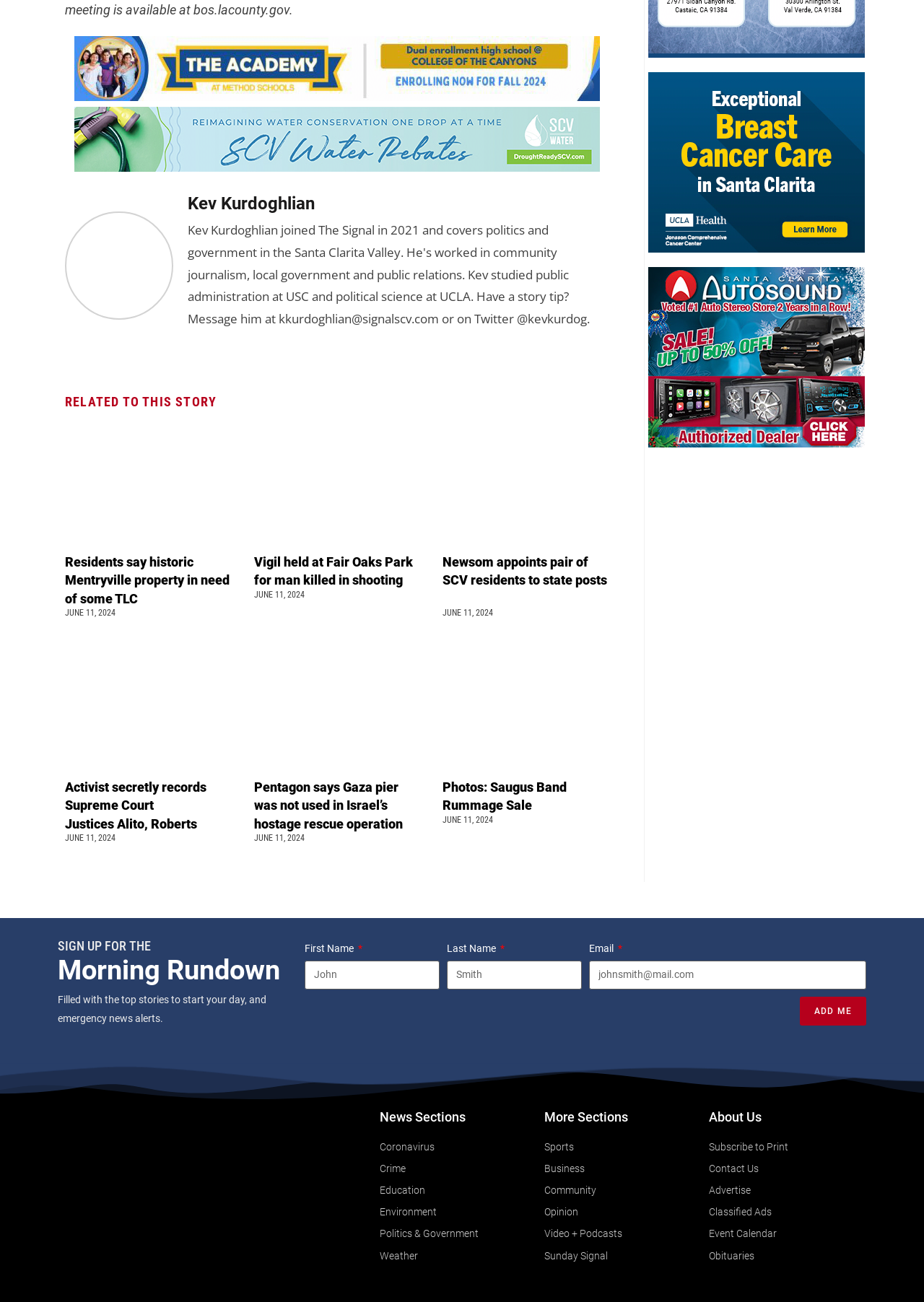Please provide the bounding box coordinates for the element that needs to be clicked to perform the instruction: "View photos of Saugus Band Rummage Sale". The coordinates must consist of four float numbers between 0 and 1, formatted as [left, top, right, bottom].

[0.479, 0.598, 0.66, 0.626]